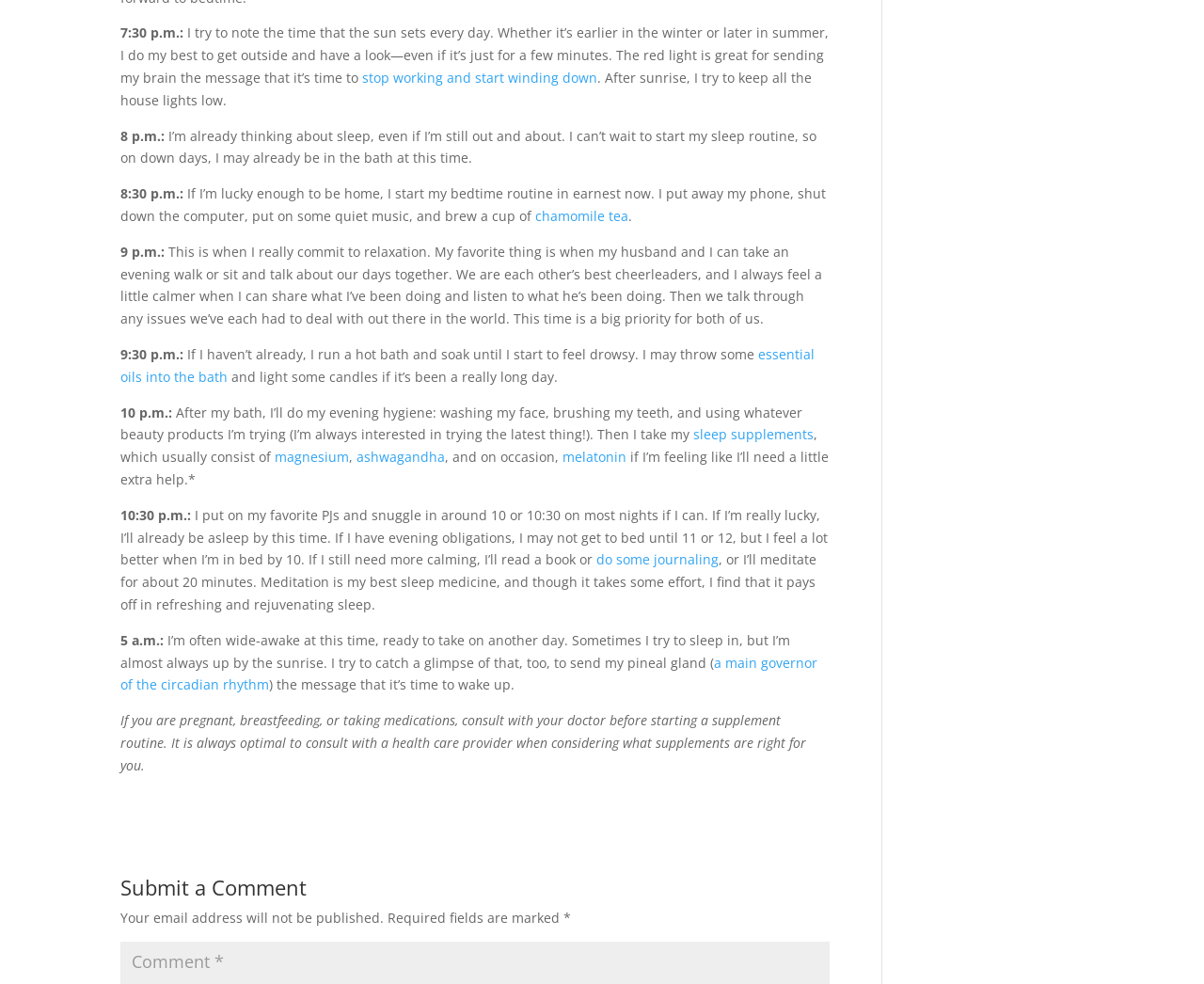Specify the bounding box coordinates of the area that needs to be clicked to achieve the following instruction: "click the link to essential oils into the bath".

[0.1, 0.351, 0.677, 0.392]